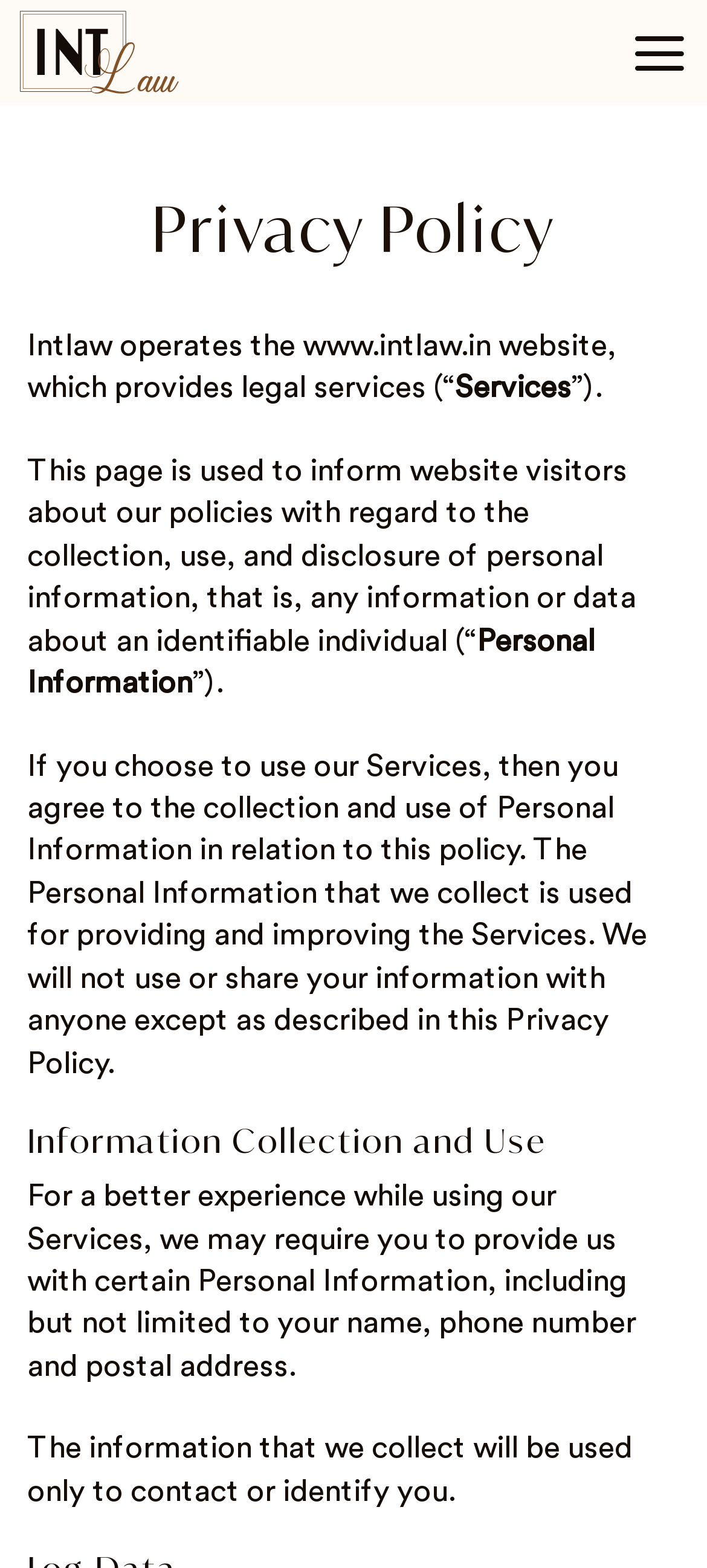What is the purpose of collecting personal information?
Please answer the question with a detailed response using the information from the screenshot.

According to the webpage, the personal information collected by Intlaw is used for providing and improving their services. This is stated in the section 'Information Collection and Use'.